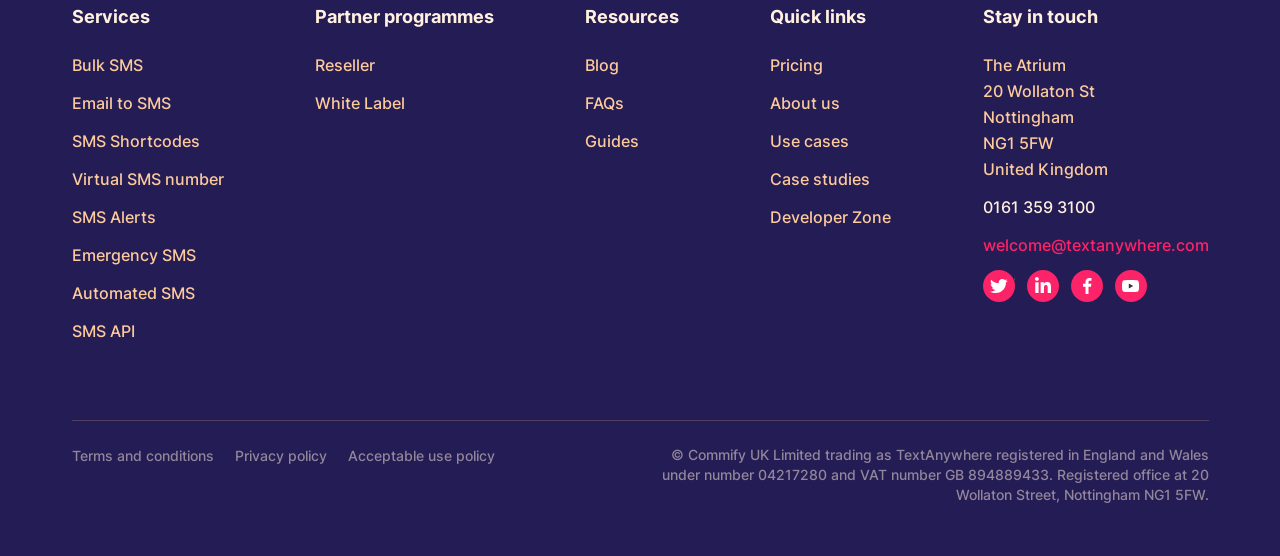Please mark the bounding box coordinates of the area that should be clicked to carry out the instruction: "Call 0161 359 3100".

[0.768, 0.35, 0.944, 0.418]